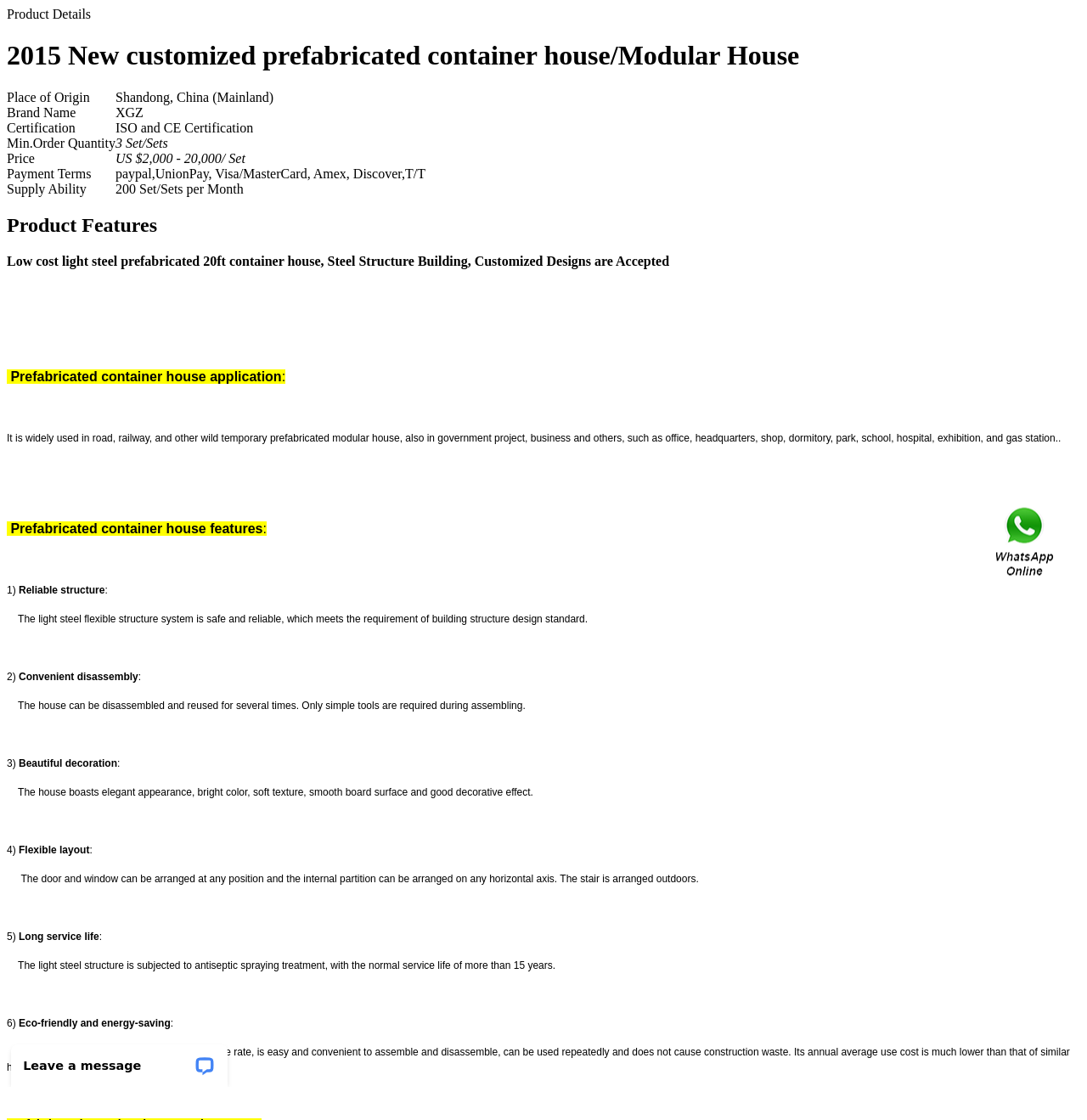Using the information shown in the image, answer the question with as much detail as possible: What is the place of origin of the product?

The answer can be found in the product details section, where it is specified that the place of origin is Shandong, China (Mainland).